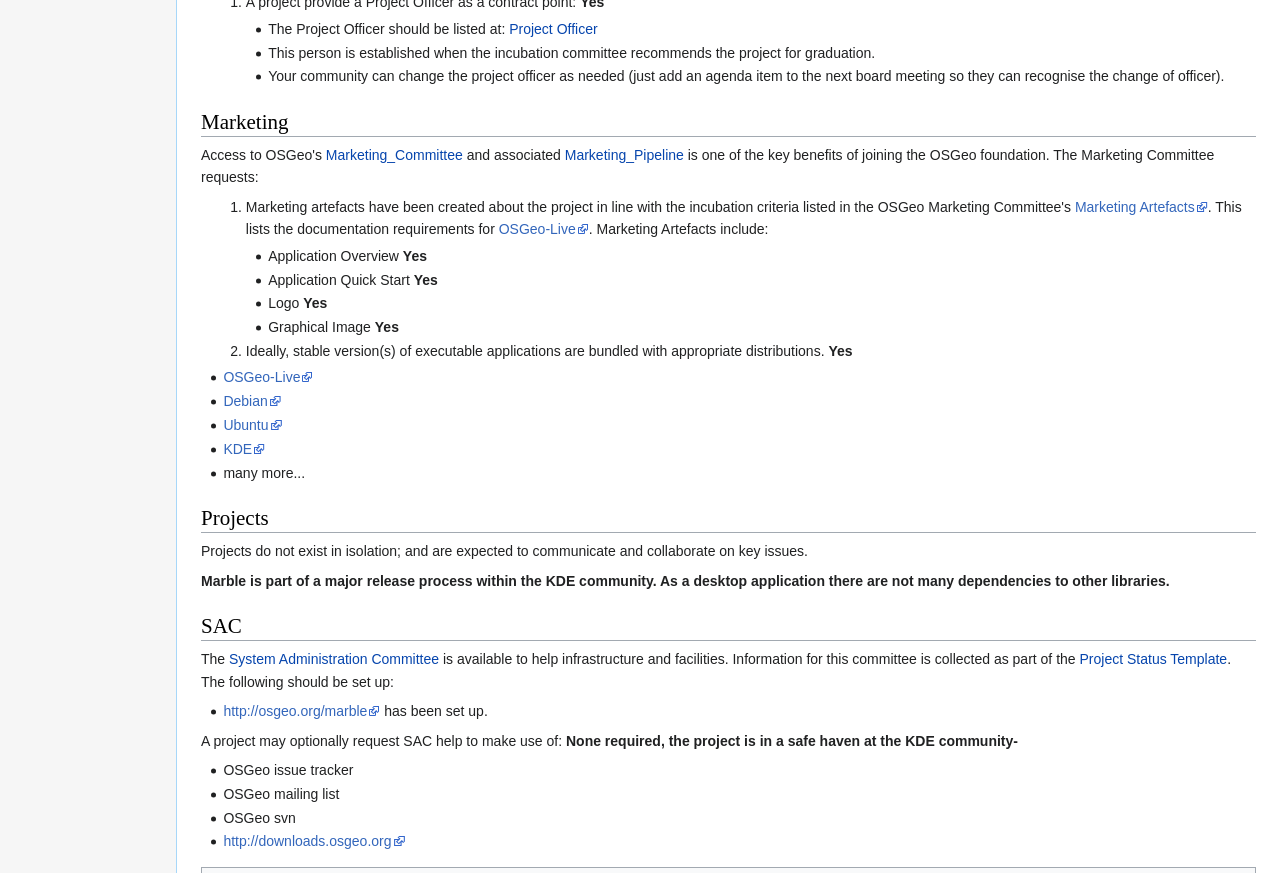Highlight the bounding box coordinates of the element that should be clicked to carry out the following instruction: "Visit the 'Marketing Committee' page". The coordinates must be given as four float numbers ranging from 0 to 1, i.e., [left, top, right, bottom].

[0.255, 0.168, 0.362, 0.187]